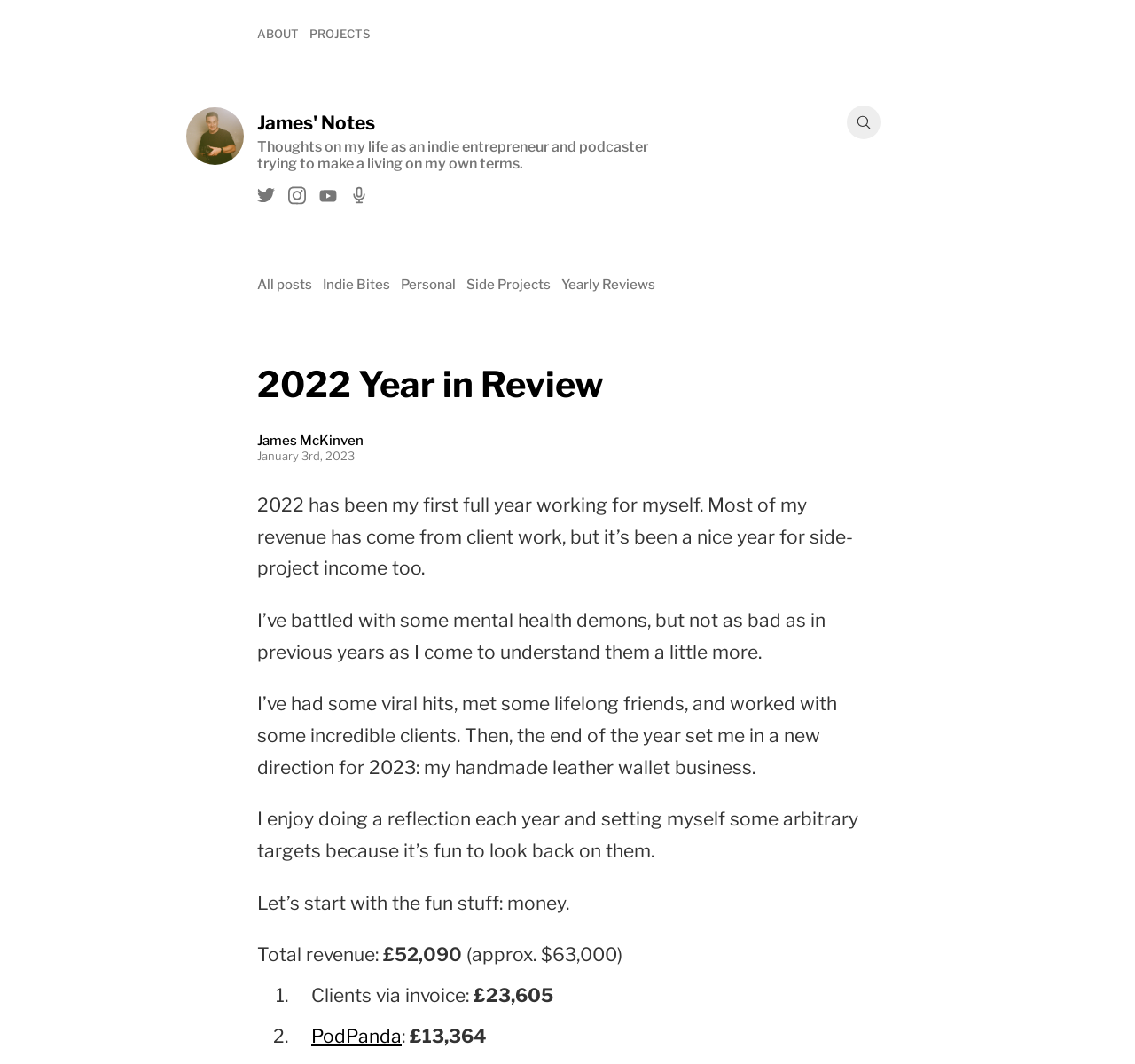Determine the bounding box coordinates of the section to be clicked to follow the instruction: "View event details". The coordinates should be given as four float numbers between 0 and 1, formatted as [left, top, right, bottom].

None